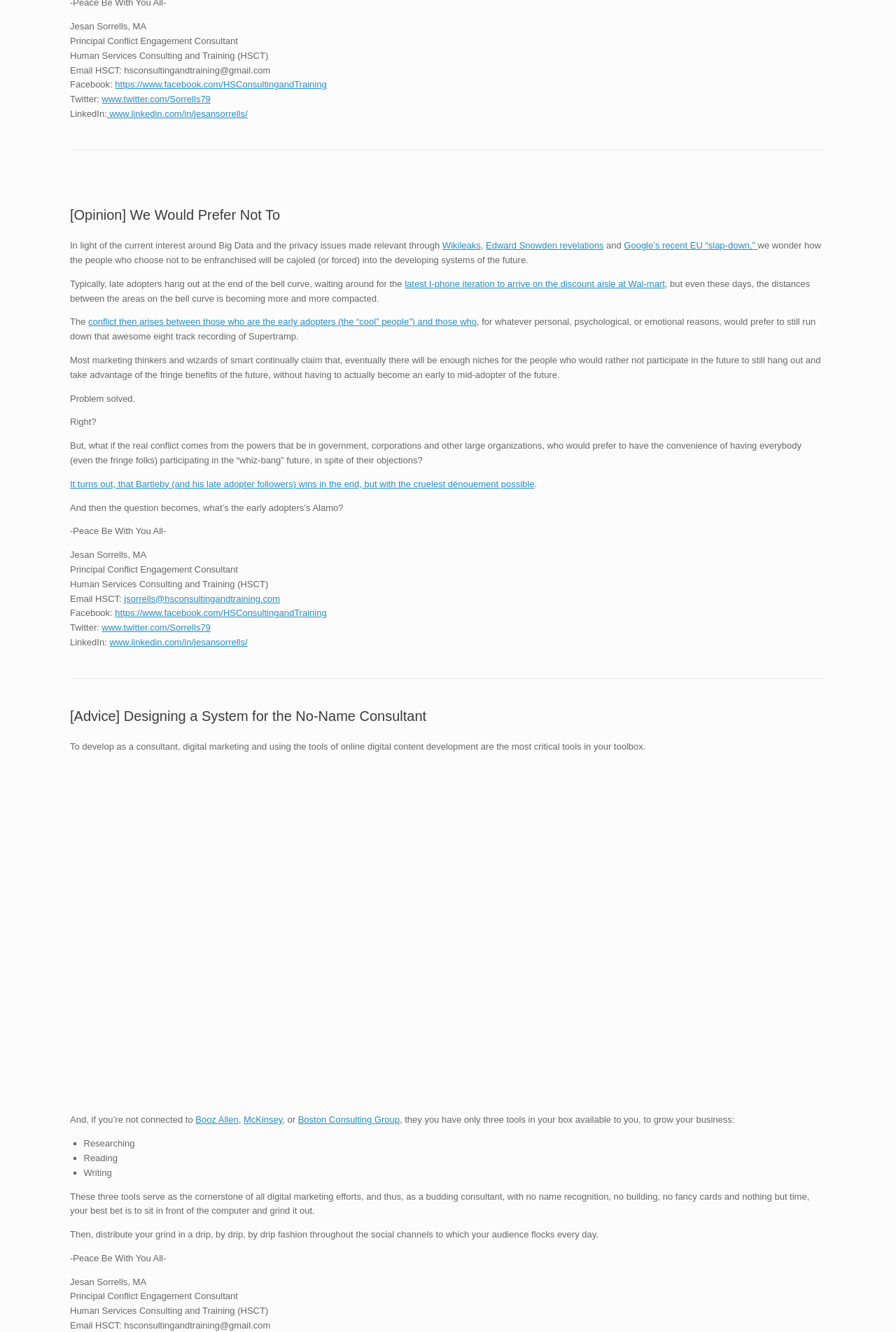What are the three tools mentioned for digital marketing efforts?
Refer to the image and respond with a one-word or short-phrase answer.

Researching, Reading, Writing